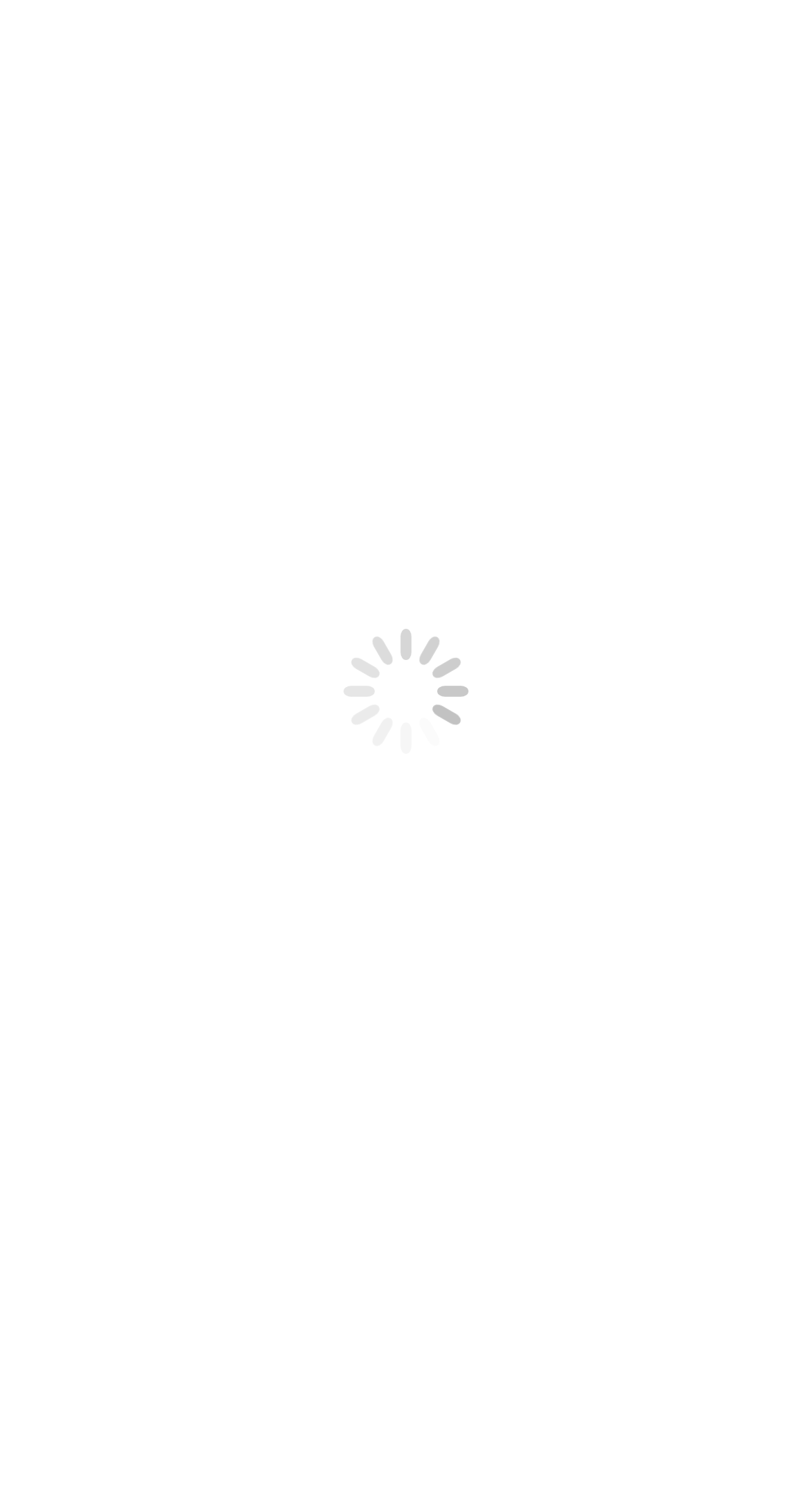Predict the bounding box coordinates of the UI element that matches this description: "Melon Prosciutto Salad". The coordinates should be in the format [left, top, right, bottom] with each value between 0 and 1.

[0.115, 0.711, 0.585, 0.744]